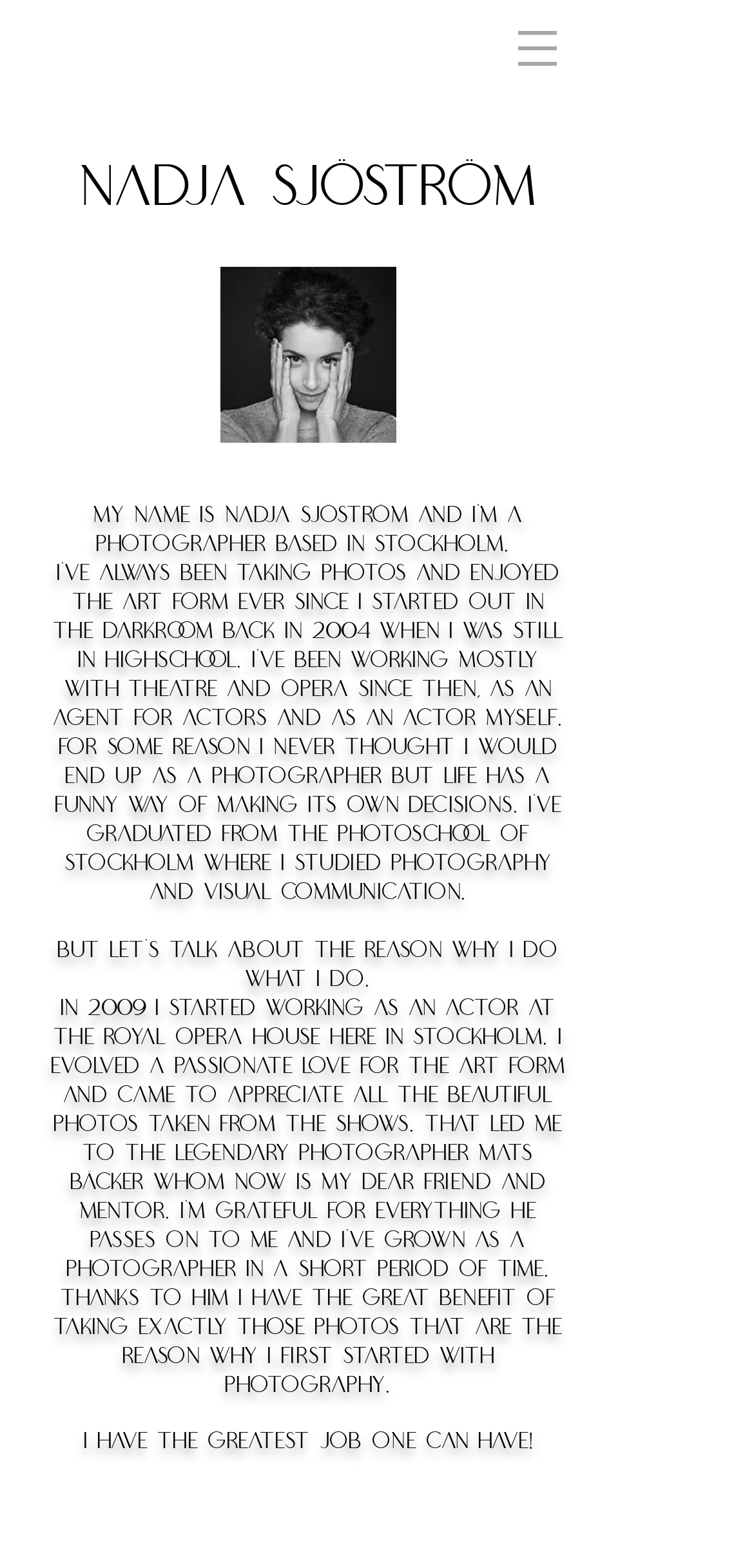Answer this question in one word or a short phrase: Is there a navigation menu on this webpage?

Yes